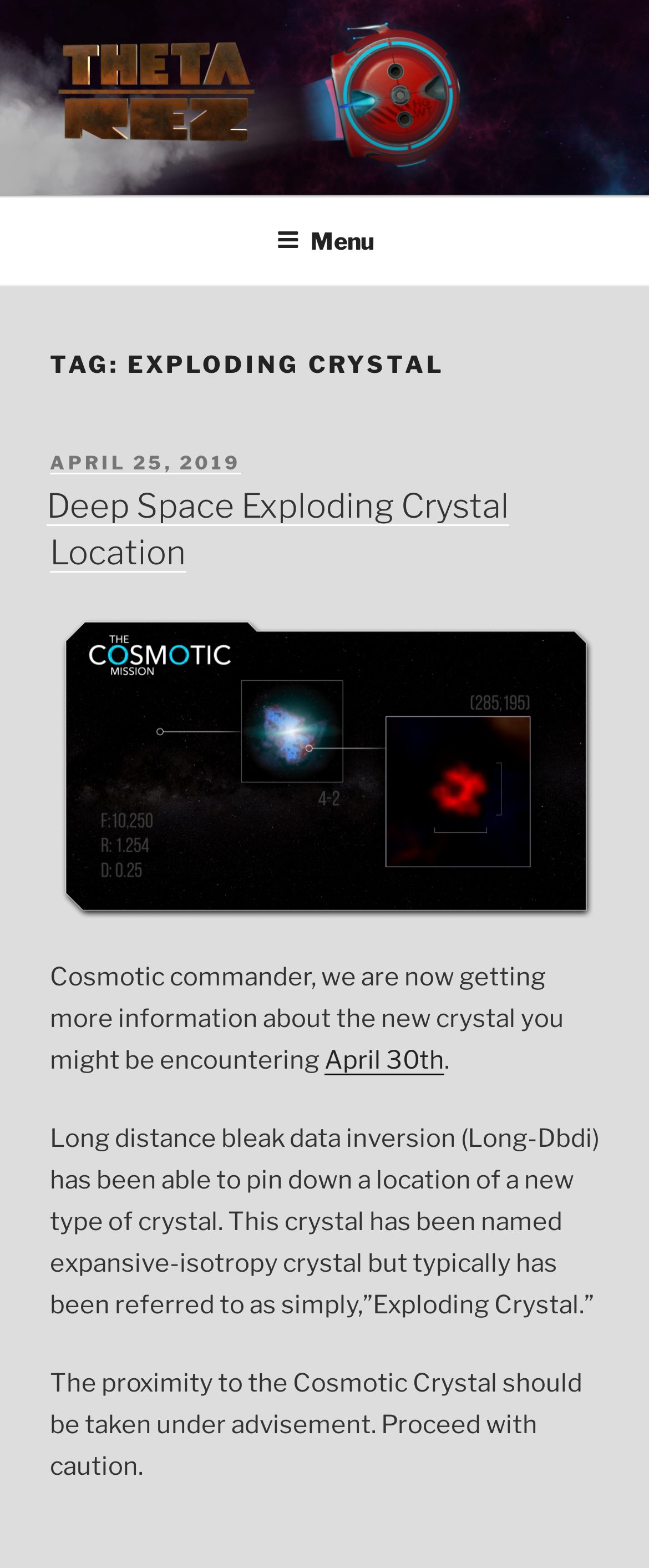Please determine and provide the text content of the webpage's heading.

TAG: EXPLODING CRYSTAL